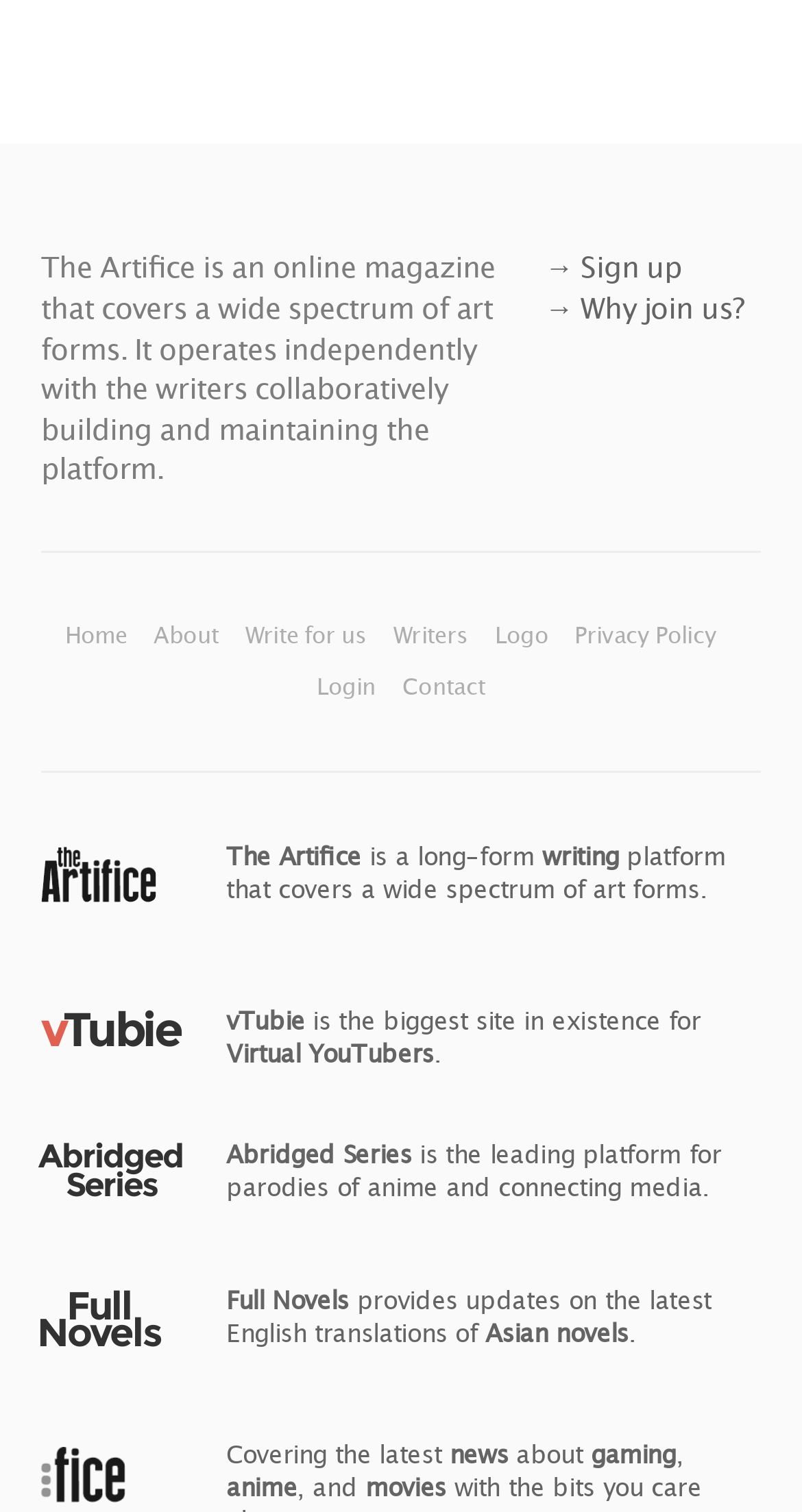How many links are there in the top navigation bar?
Please respond to the question with as much detail as possible.

The top navigation bar contains links to 'Home', 'About', 'Write for us', 'Writers', 'Logo', 'Privacy Policy', and 'Login', which makes a total of 7 links.